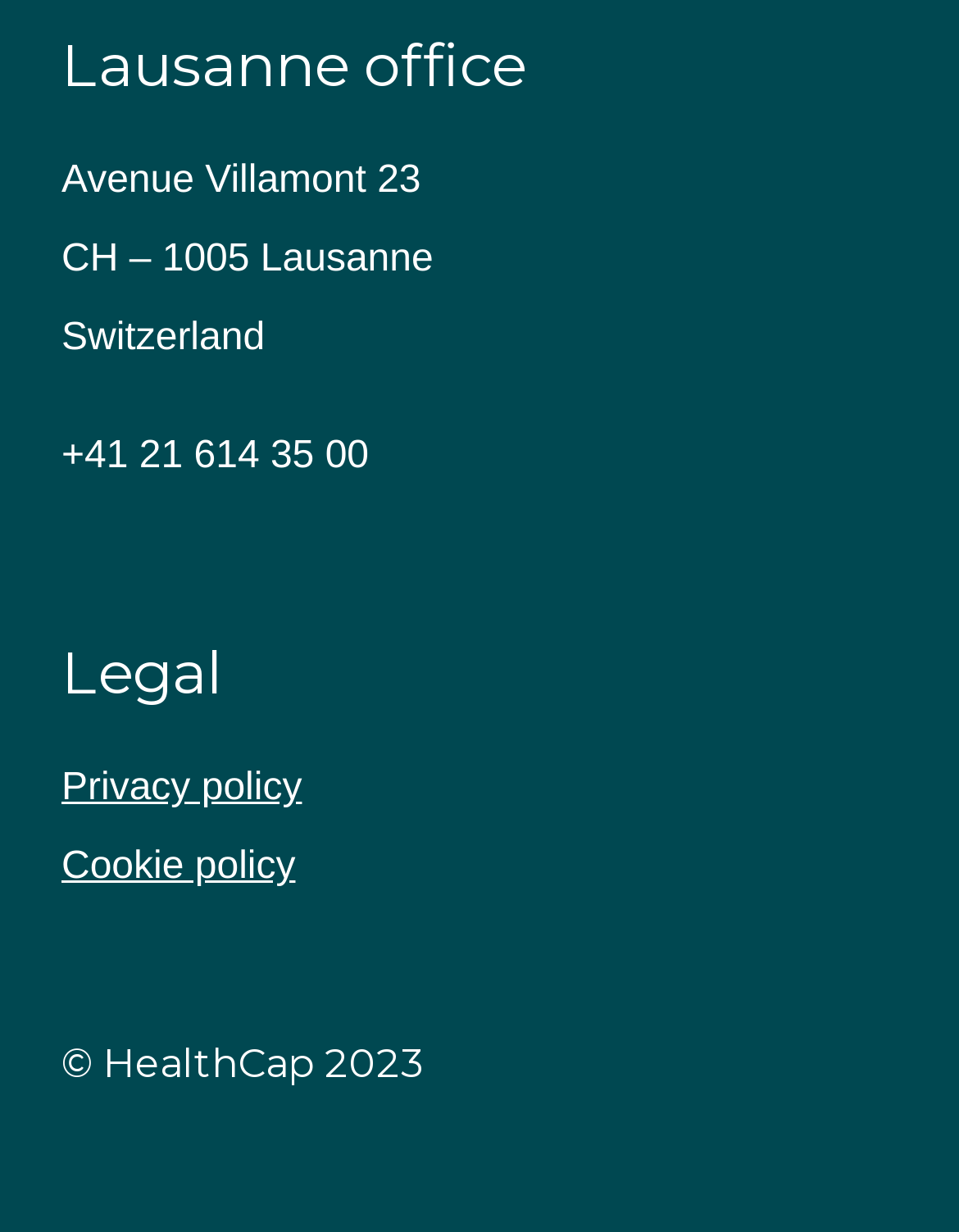What is the name of the policy that can be accessed via the second link? From the image, respond with a single word or brief phrase.

Cookie policy